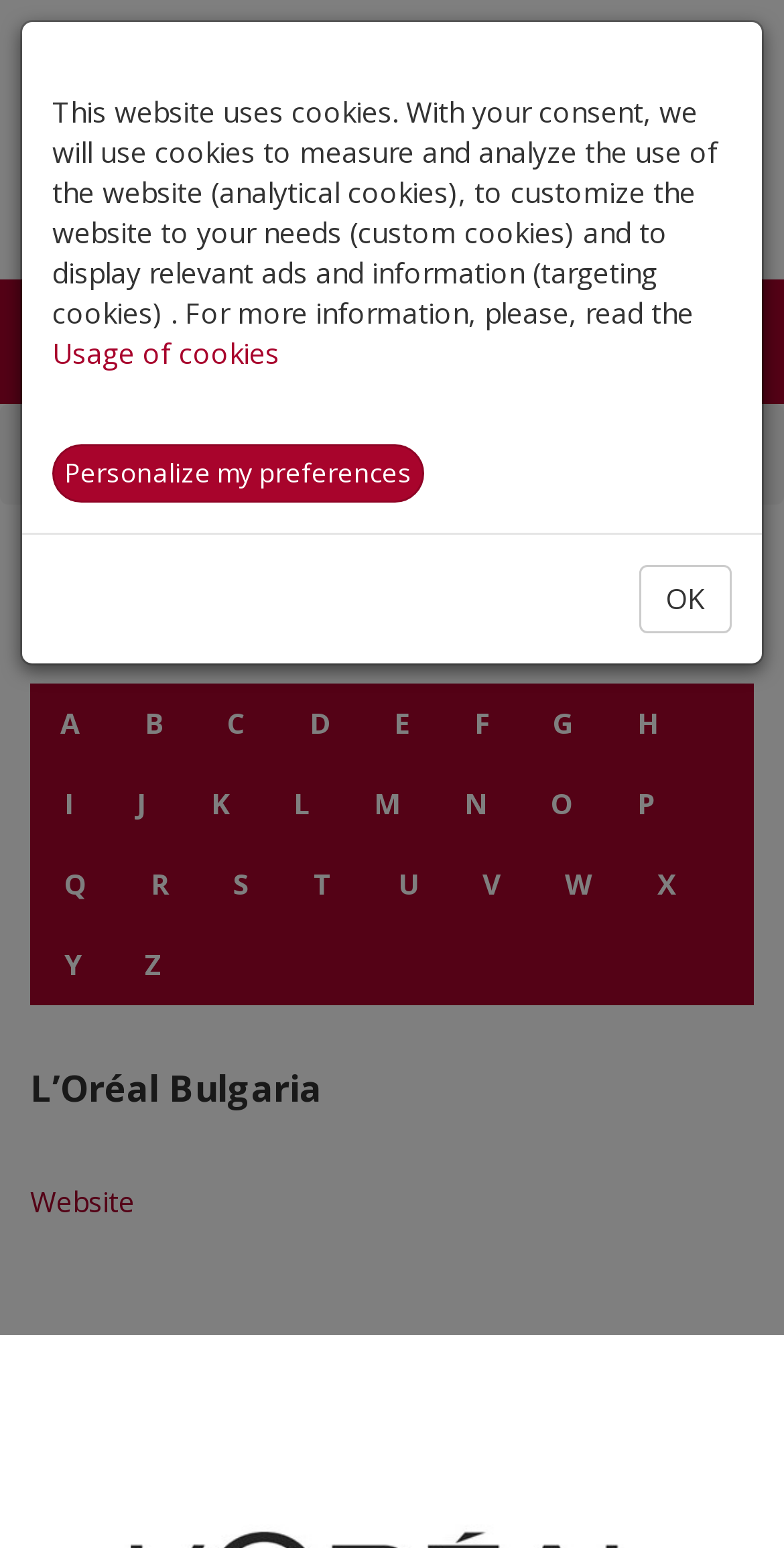Respond to the following question with a brief word or phrase:
How many membership directory links are available?

26